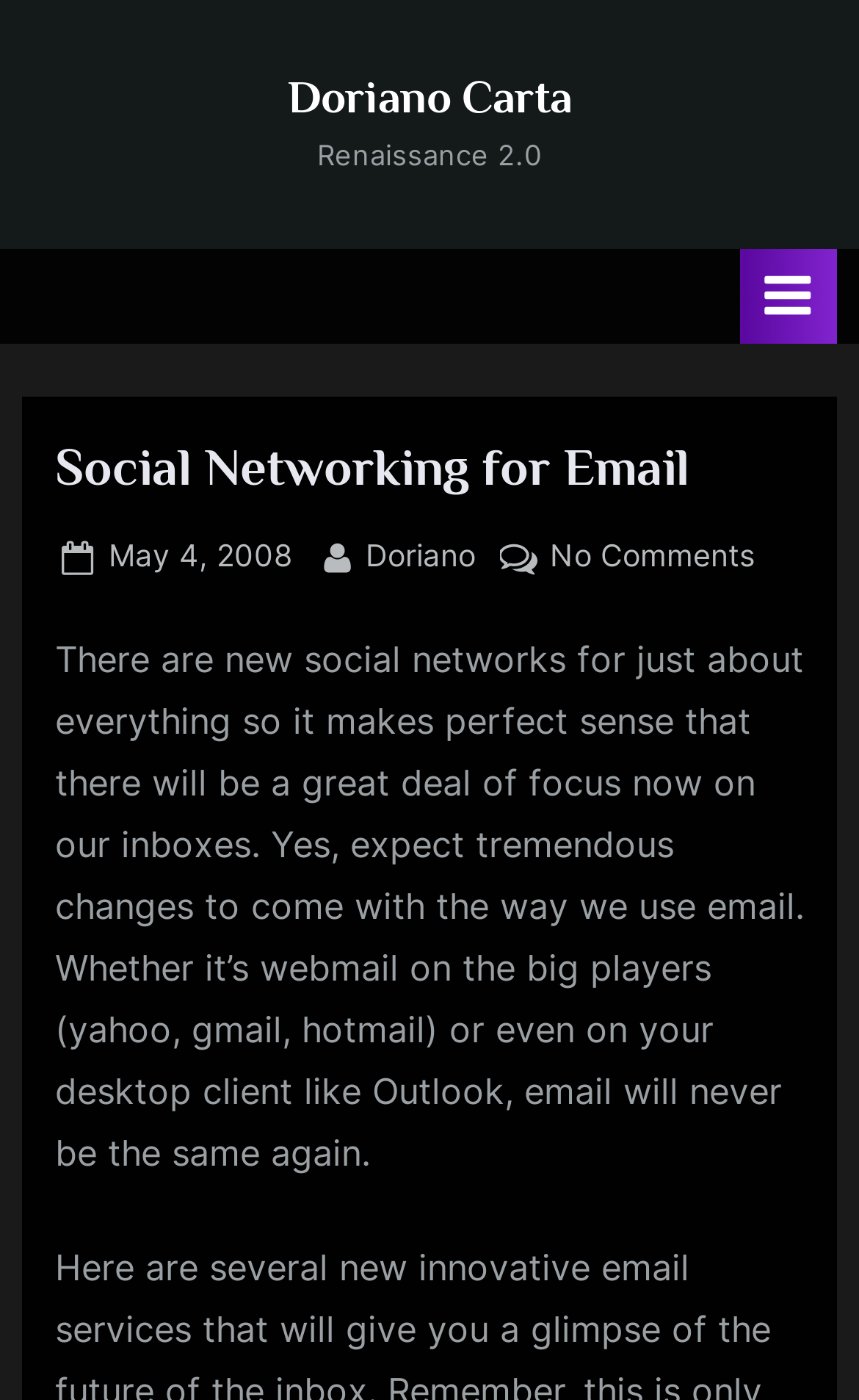What is the topic of the post?
Look at the image and answer the question using a single word or phrase.

Social Networking for Email